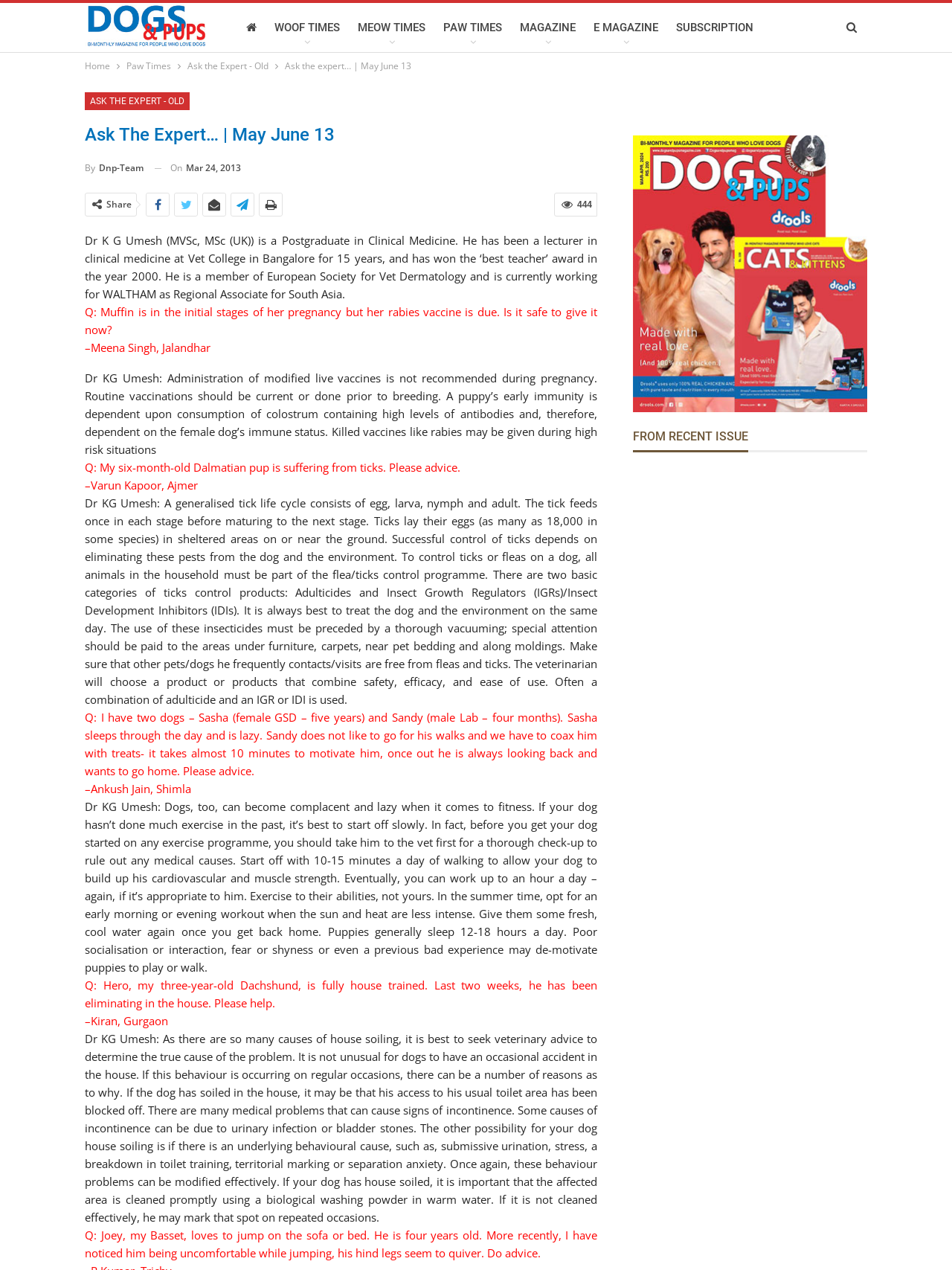Identify the bounding box coordinates of the clickable region required to complete the instruction: "Click Share". The coordinates should be given as four float numbers within the range of 0 and 1, i.e., [left, top, right, bottom].

[0.112, 0.156, 0.138, 0.166]